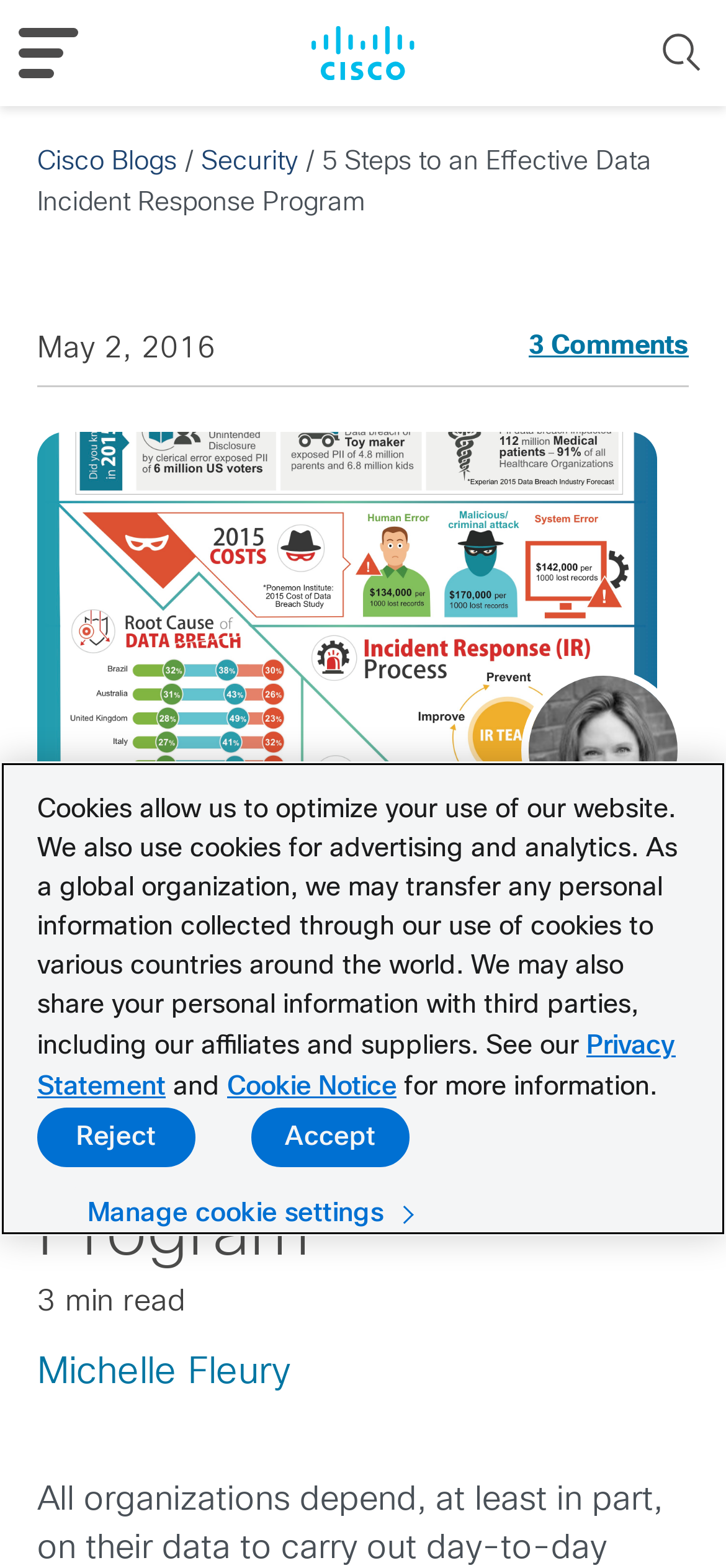How many comments does the article have?
Can you give a detailed and elaborate answer to the question?

I found the answer by looking at the article header section, where I saw a link with the text '3 Comments'. This indicates that the article has received three comments.